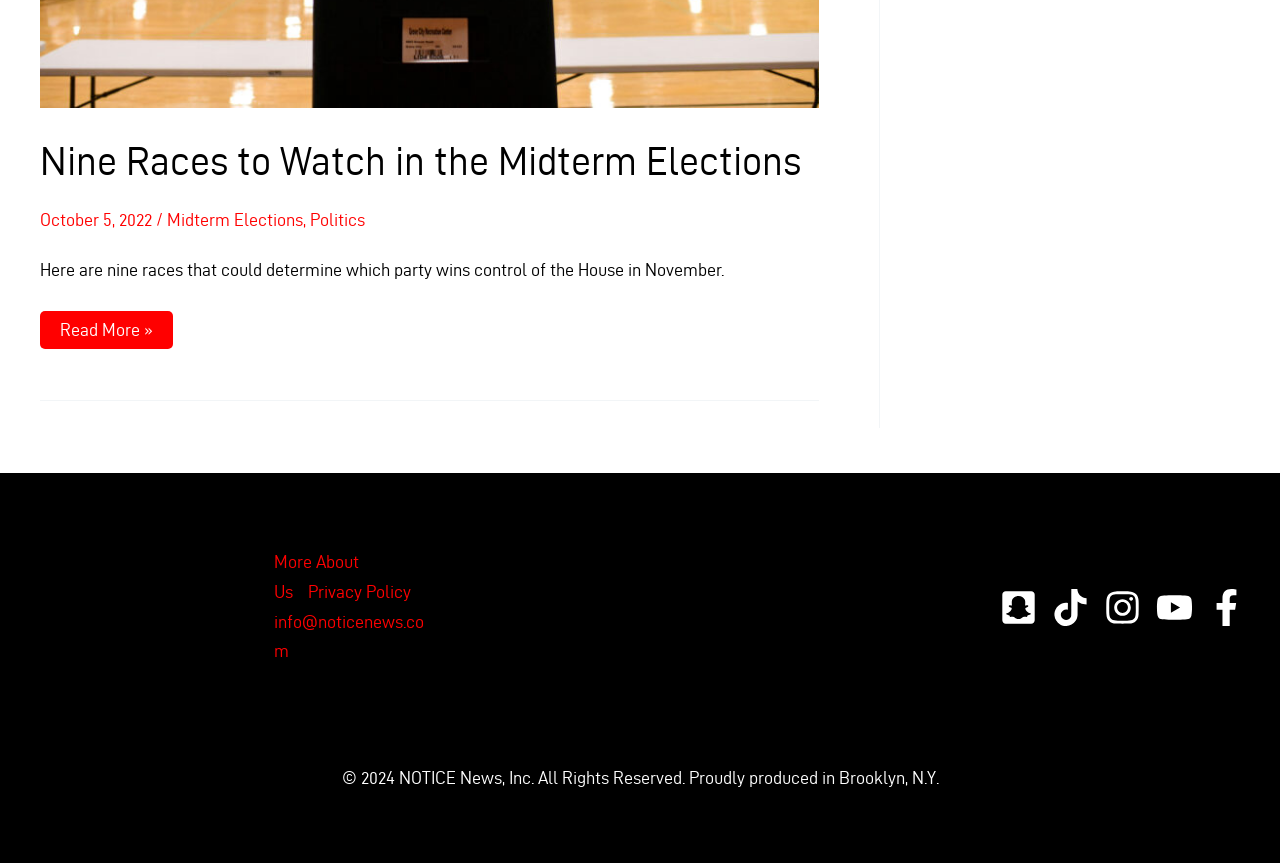Answer the question briefly using a single word or phrase: 
What are the social media platforms listed in the footer?

Snapchat, TikTok, Instagram, YouTube, Facebook